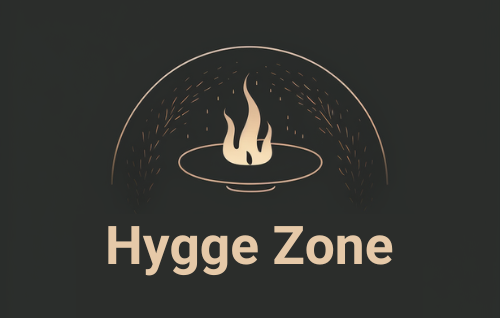Explain what is happening in the image with elaborate details.

The image captures the essence of the "Hygge Zone," featuring a beautifully designed emblem that symbolizes warmth and comfort. Centered within an elegant, rounded outline, a gentle flame rises from a bowl, representing cozy fireside gatherings and the inviting nature of the hygge lifestyle. Below the emblem, the words "Hygge Zone" are prominently displayed in a soft, creamy font, embodying a sense of approachability and tranquility. The overall dark background enhances the warm colors of the flame and text, creating a harmonious and soothing visual that invites viewers to embrace a lifestyle centered around comfort and well-being. This imagery aligns perfectly with the theme of creating a warm and welcoming atmosphere in personal spaces.